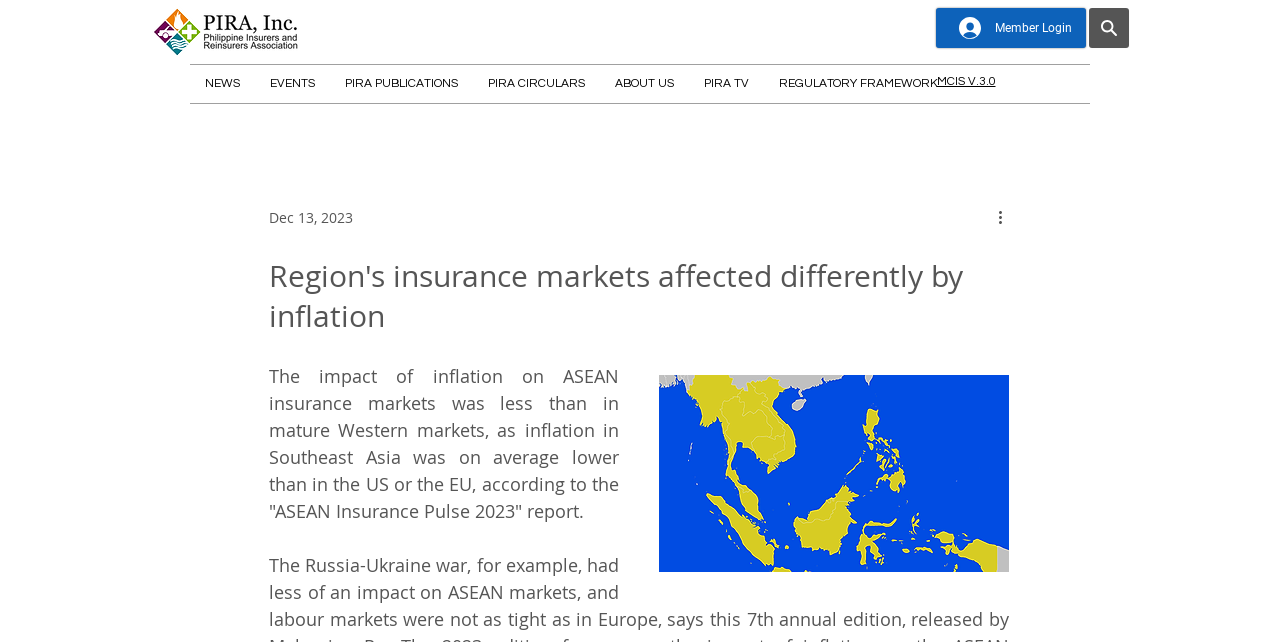Find the bounding box coordinates of the element to click in order to complete the given instruction: "Go to NEWS page."

[0.148, 0.101, 0.199, 0.16]